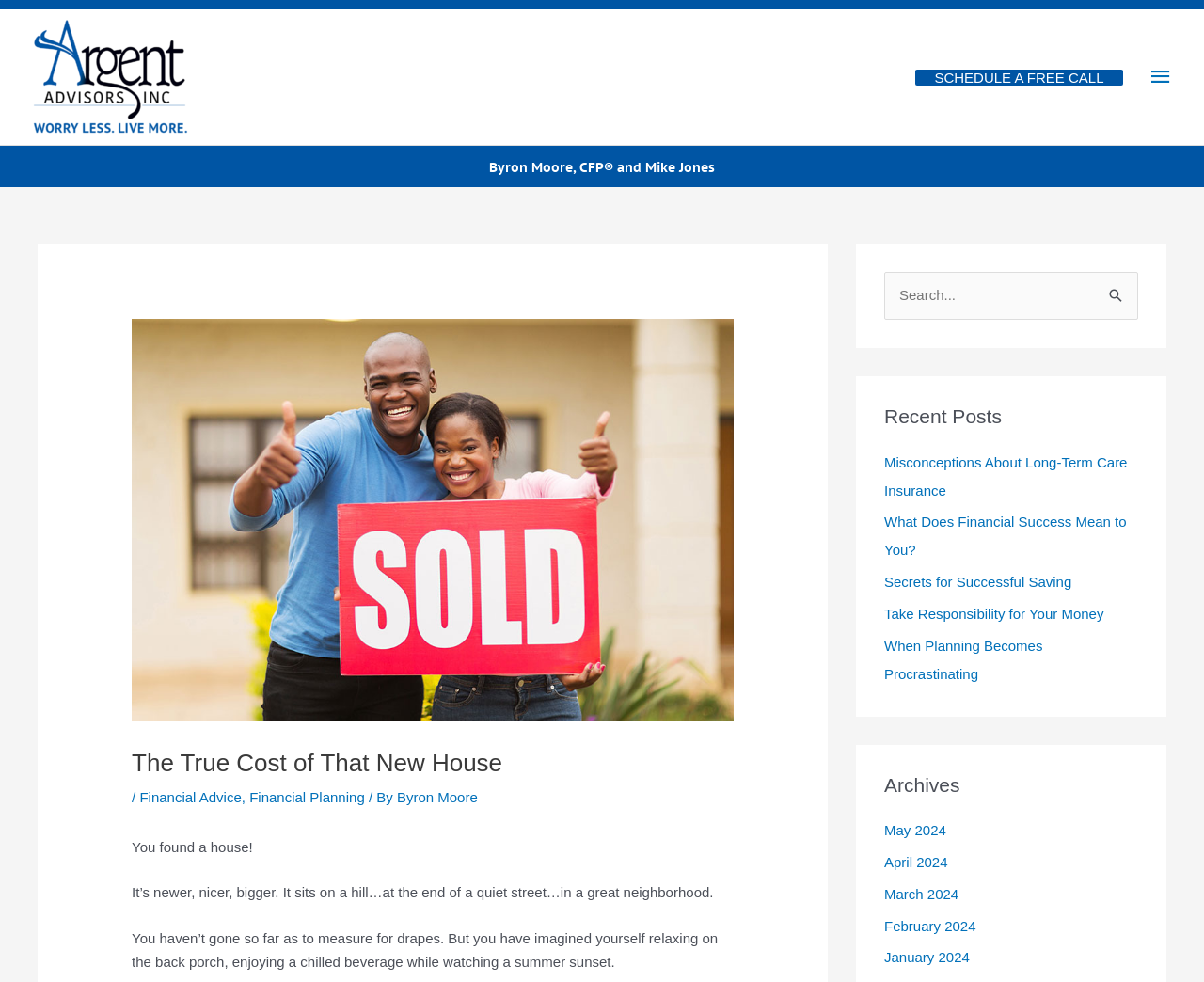What is the topic of the main article?
Refer to the screenshot and answer in one word or phrase.

The true cost of a new house